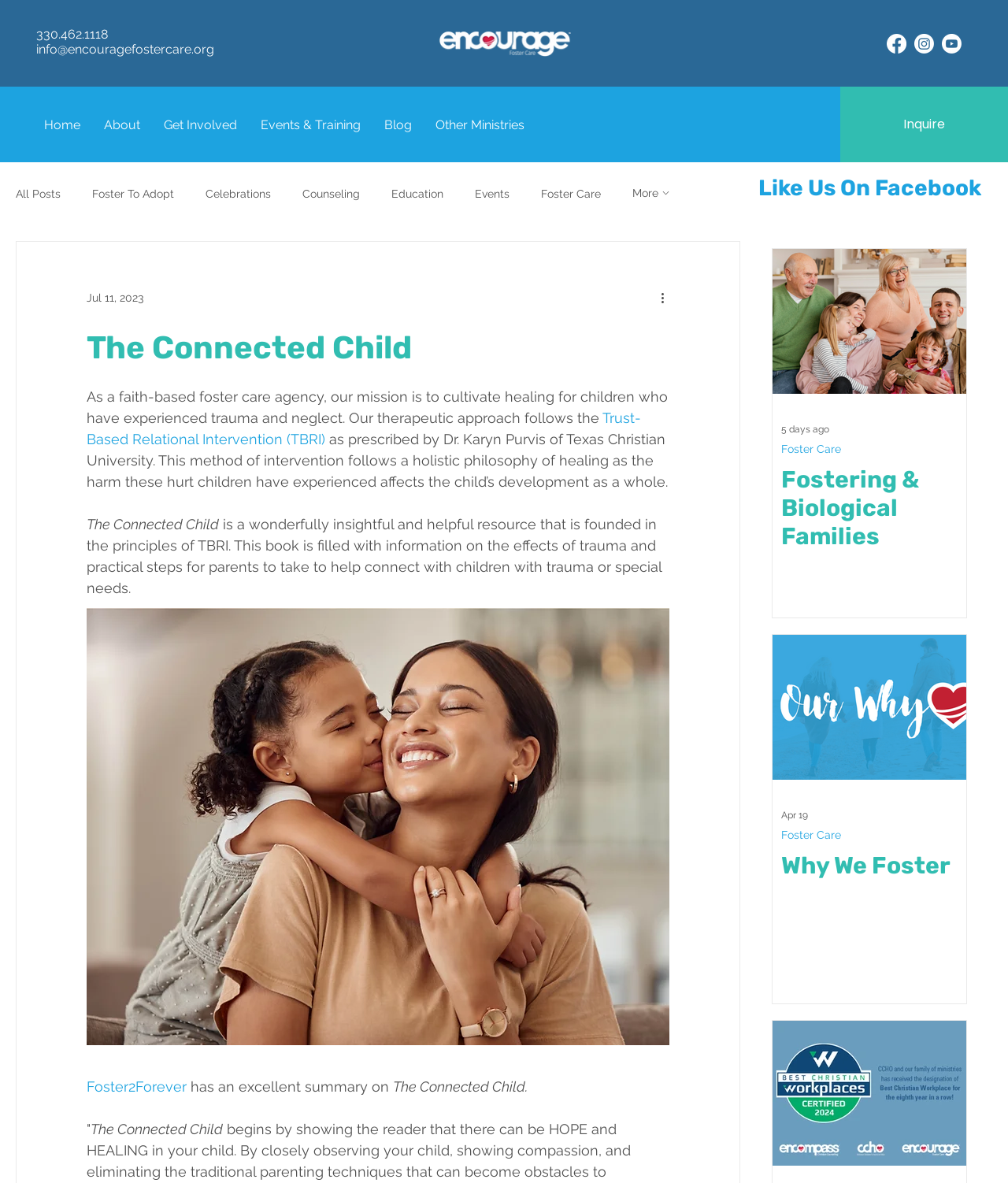Determine the bounding box coordinates of the element that should be clicked to execute the following command: "Click on Facebook".

[0.88, 0.028, 0.899, 0.045]